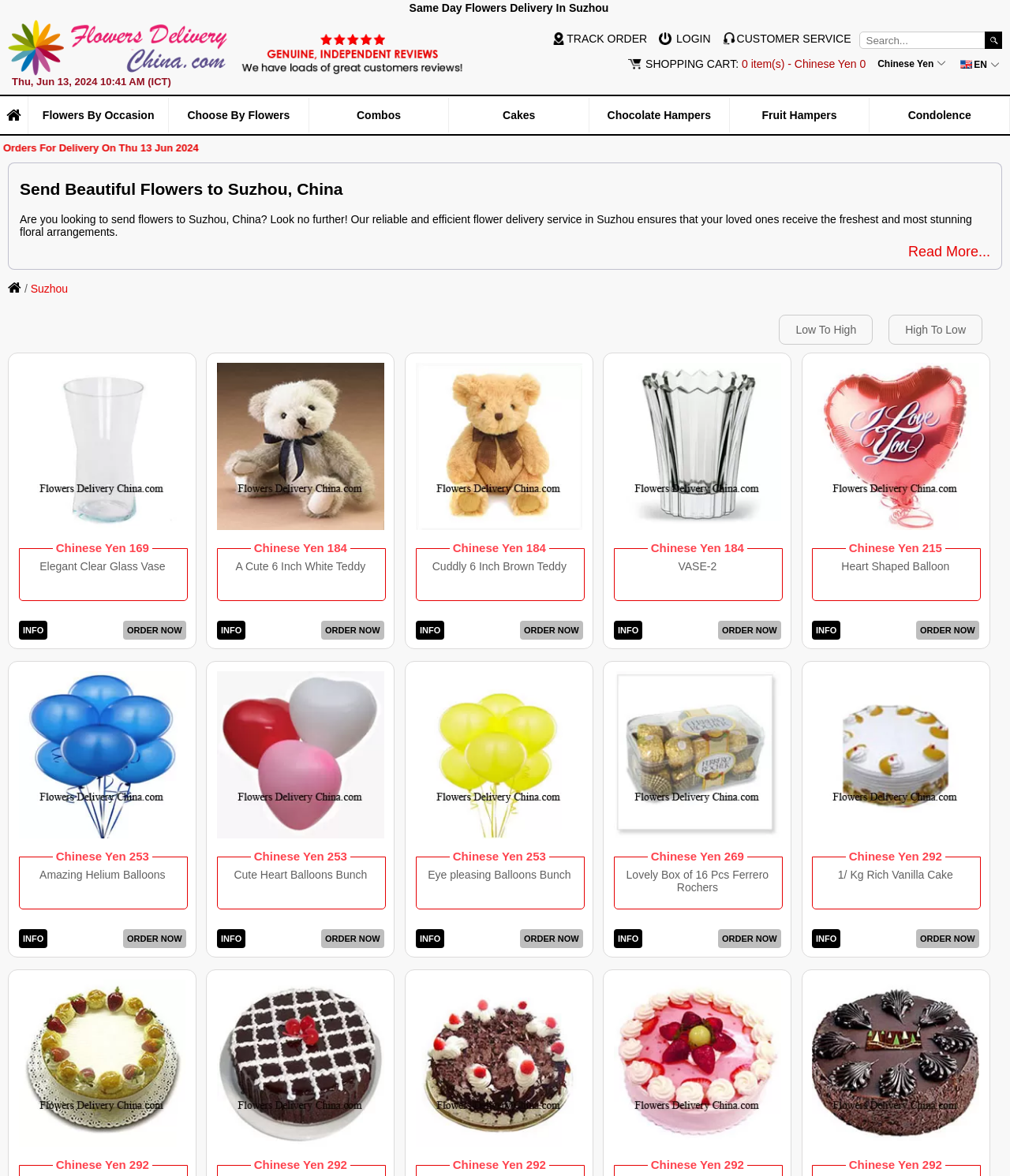Give the bounding box coordinates for the element described as: "Contact Us".

None